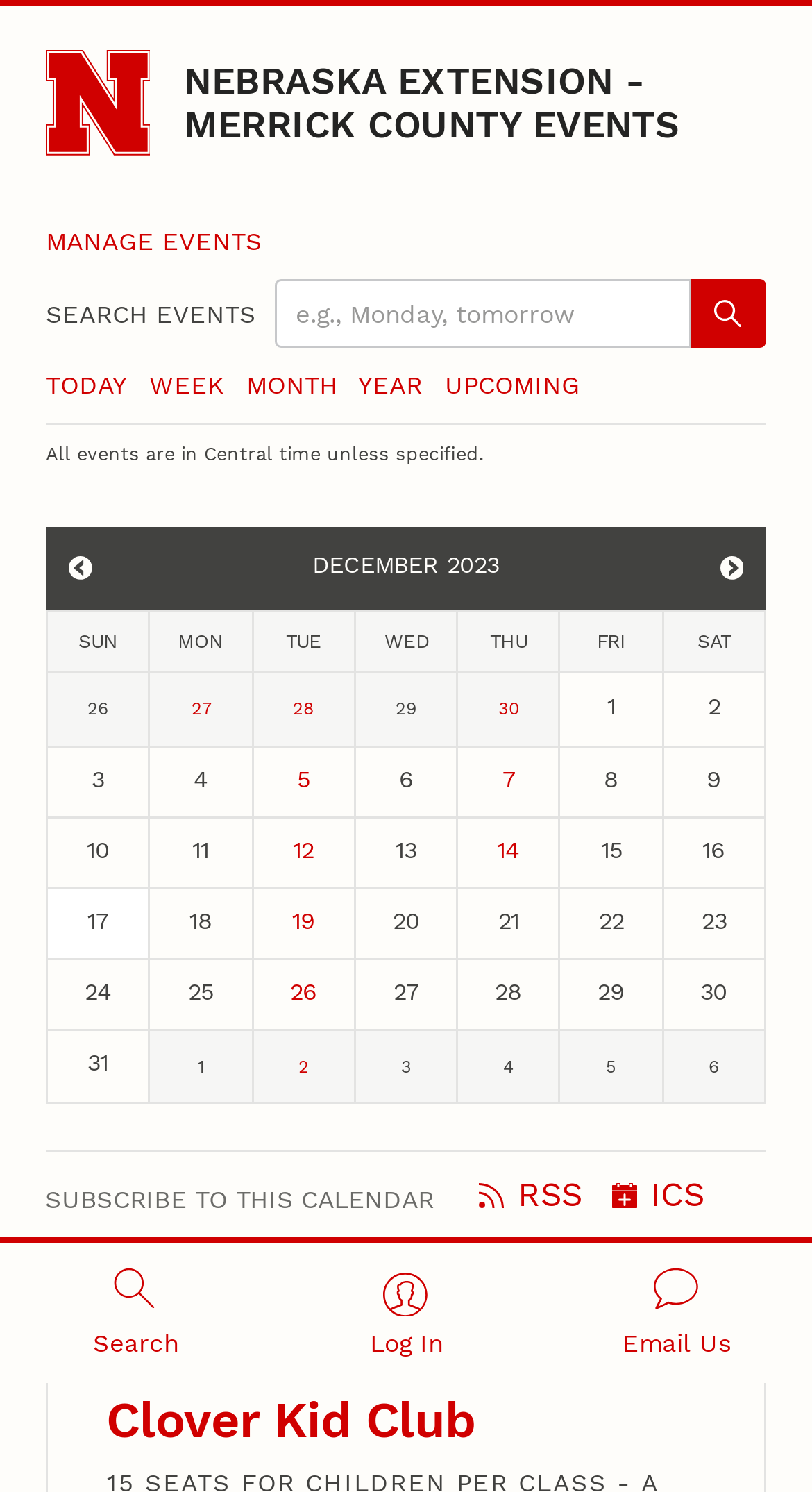How many links are there in the events table?
Please provide a comprehensive answer based on the contents of the image.

I counted the number of links in the events table by looking at the table structure and found 14 links.